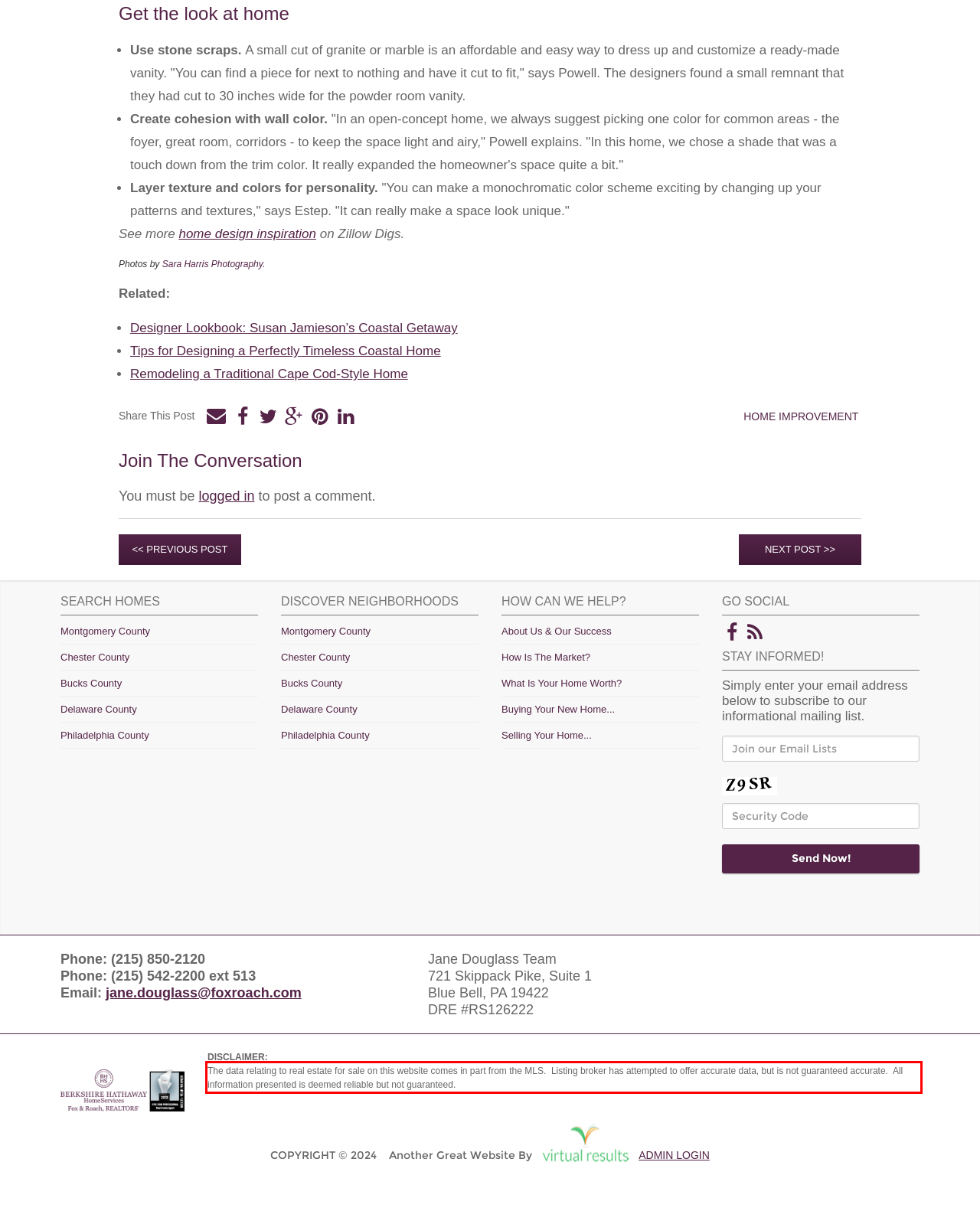Examine the webpage screenshot, find the red bounding box, and extract the text content within this marked area.

The data relating to real estate for sale on this website comes in part from the MLS. Listing broker has attempted to offer accurate data, but is not guaranteed accurate. All information presented is deemed reliable but not guaranteed.